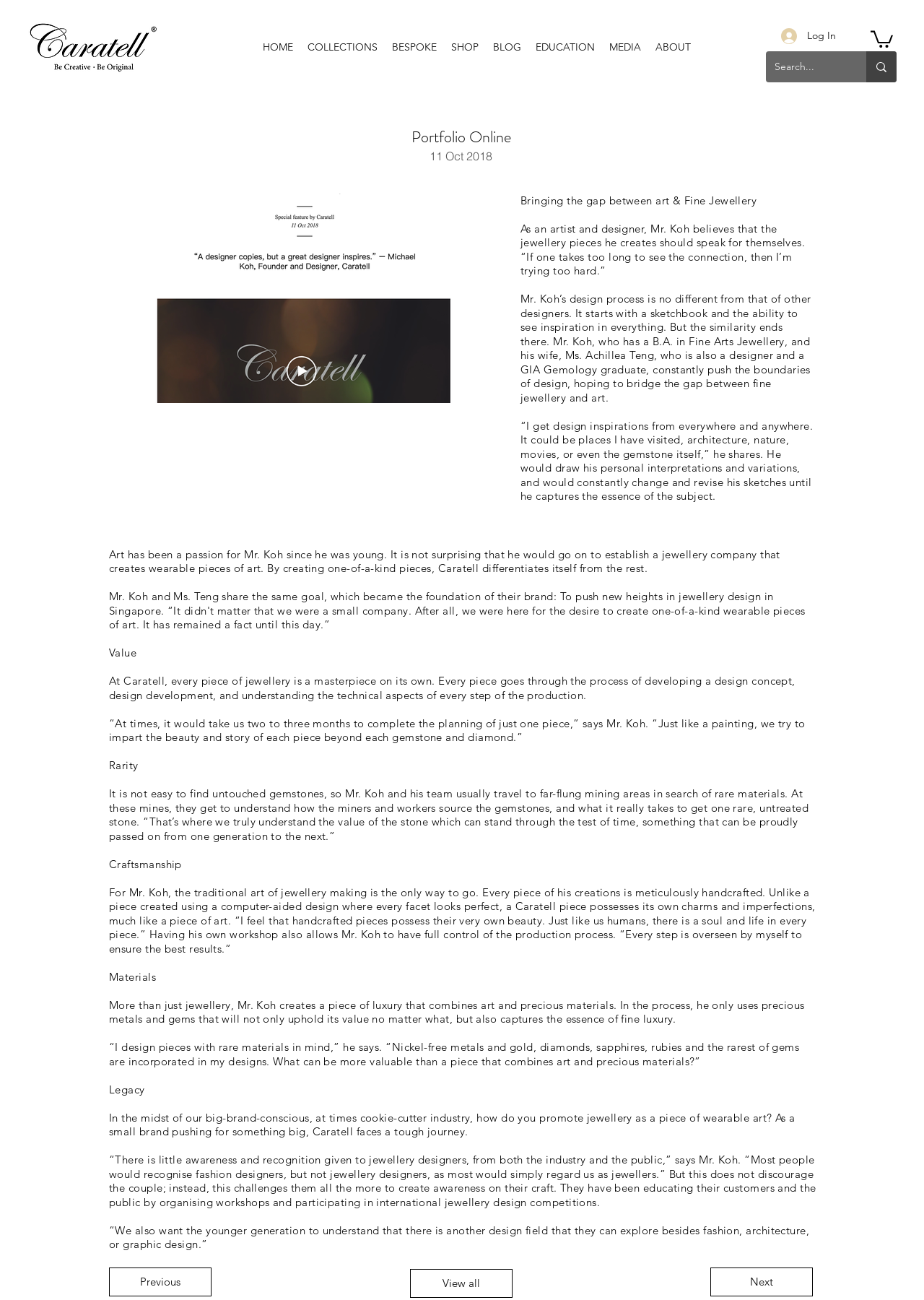Determine the bounding box coordinates of the section to be clicked to follow the instruction: "Enter email address". The coordinates should be given as four float numbers between 0 and 1, formatted as [left, top, right, bottom].

None